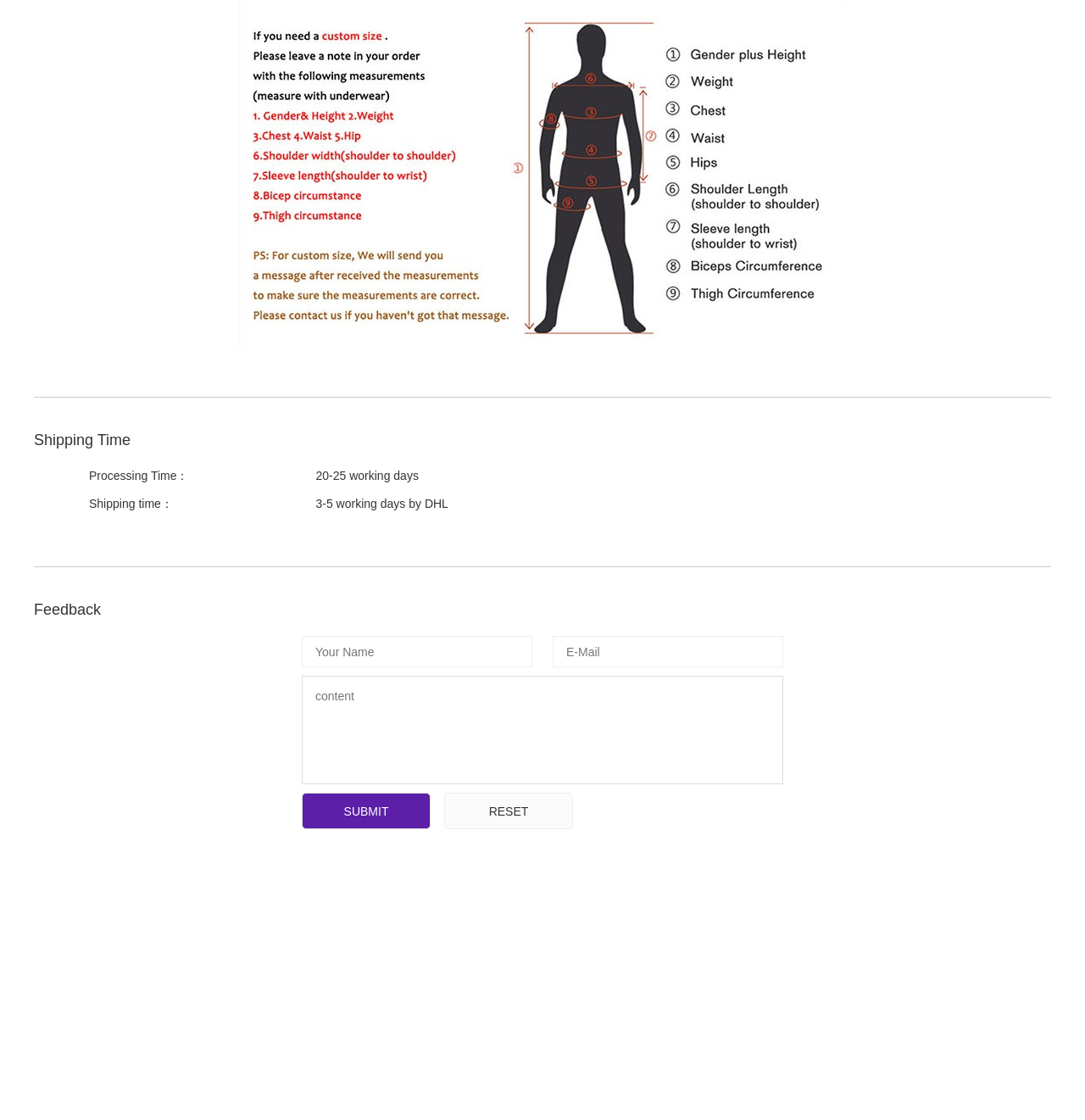Determine the bounding box coordinates of the region to click in order to accomplish the following instruction: "Enter your name". Provide the coordinates as four float numbers between 0 and 1, specifically [left, top, right, bottom].

[0.278, 0.568, 0.491, 0.596]